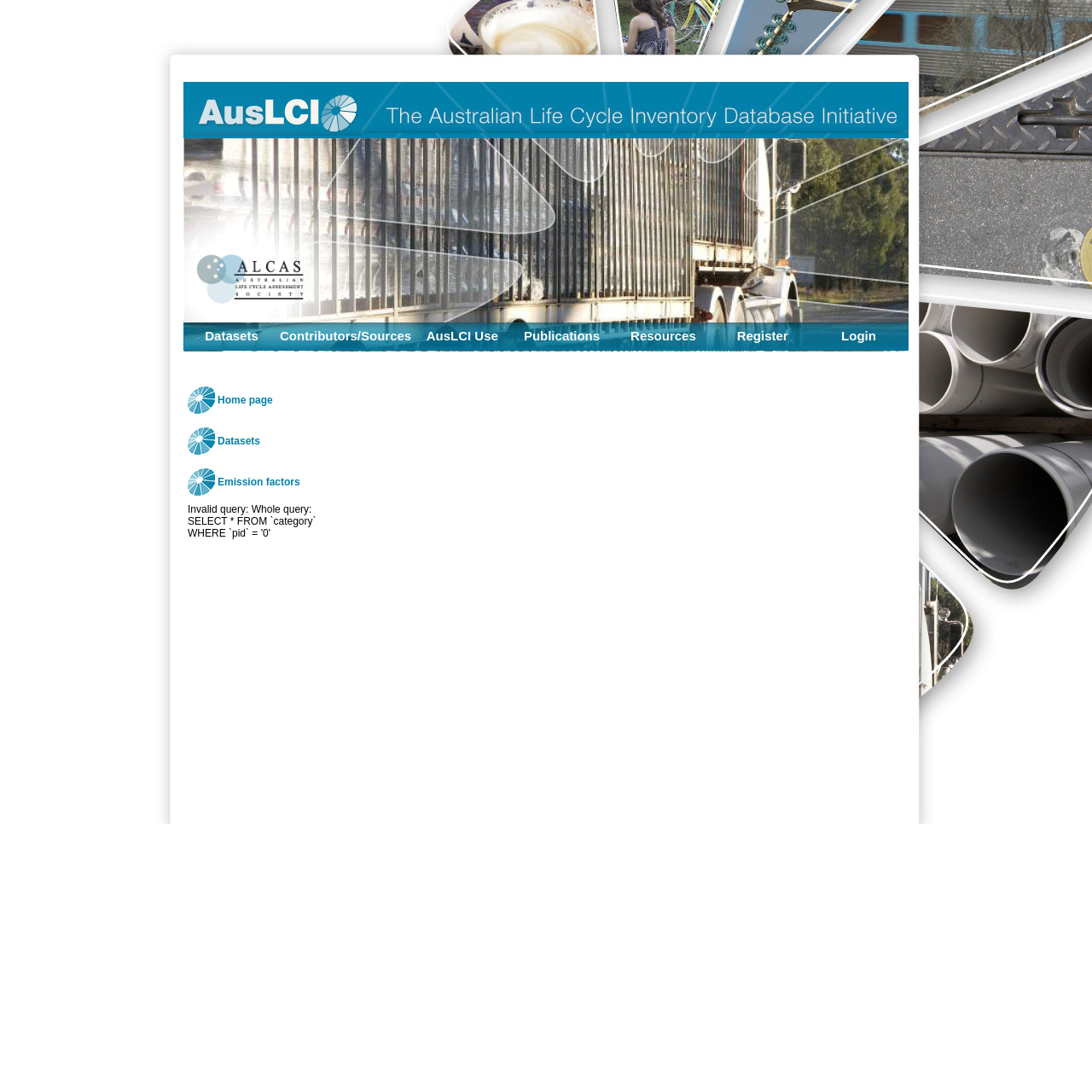Locate the bounding box coordinates of the element that should be clicked to execute the following instruction: "Learn more about the website".

None